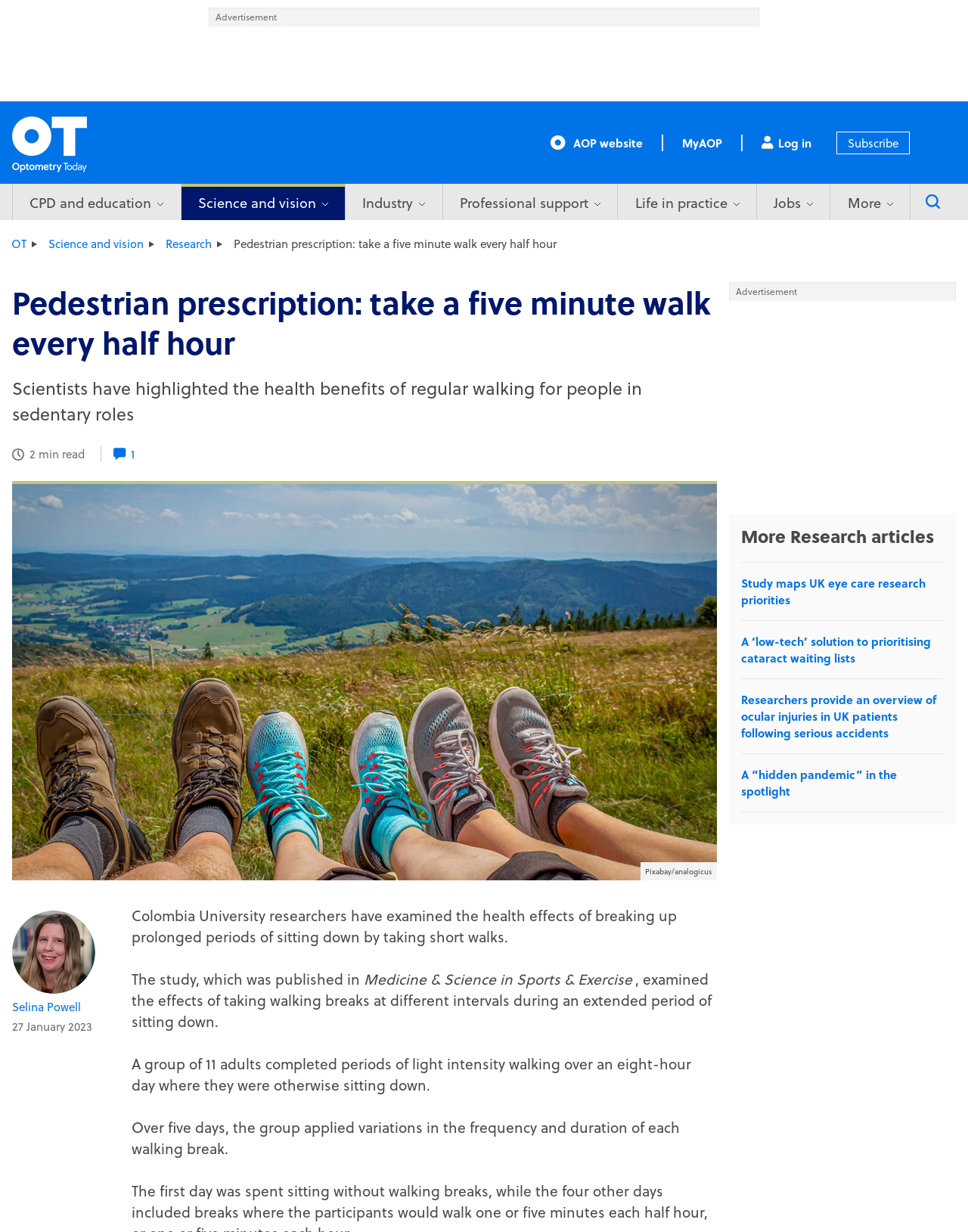Please locate the bounding box coordinates of the element that needs to be clicked to achieve the following instruction: "View the special report". The coordinates should be four float numbers between 0 and 1, i.e., [left, top, right, bottom].

[0.012, 0.371, 0.246, 0.474]